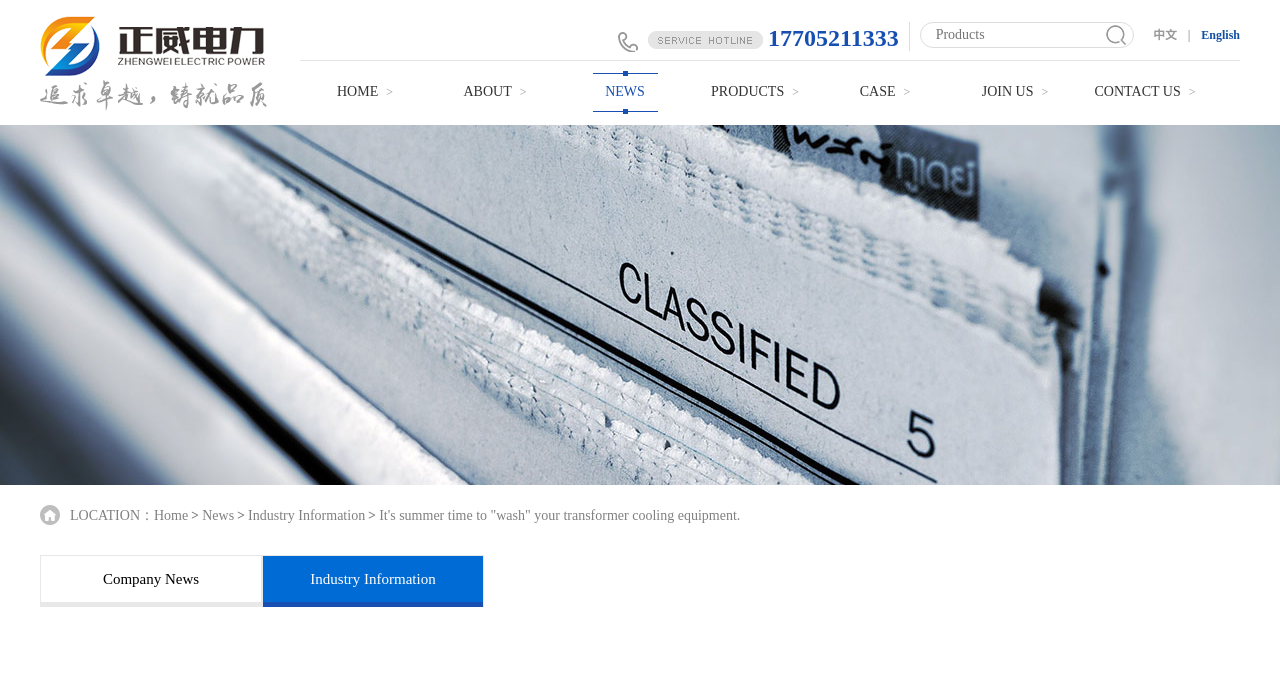Answer the question below in one word or phrase:
What are the main categories on the webpage?

HOME, ABOUT, NEWS, PRODUCTS, CASE, JOIN US, CONTACT US